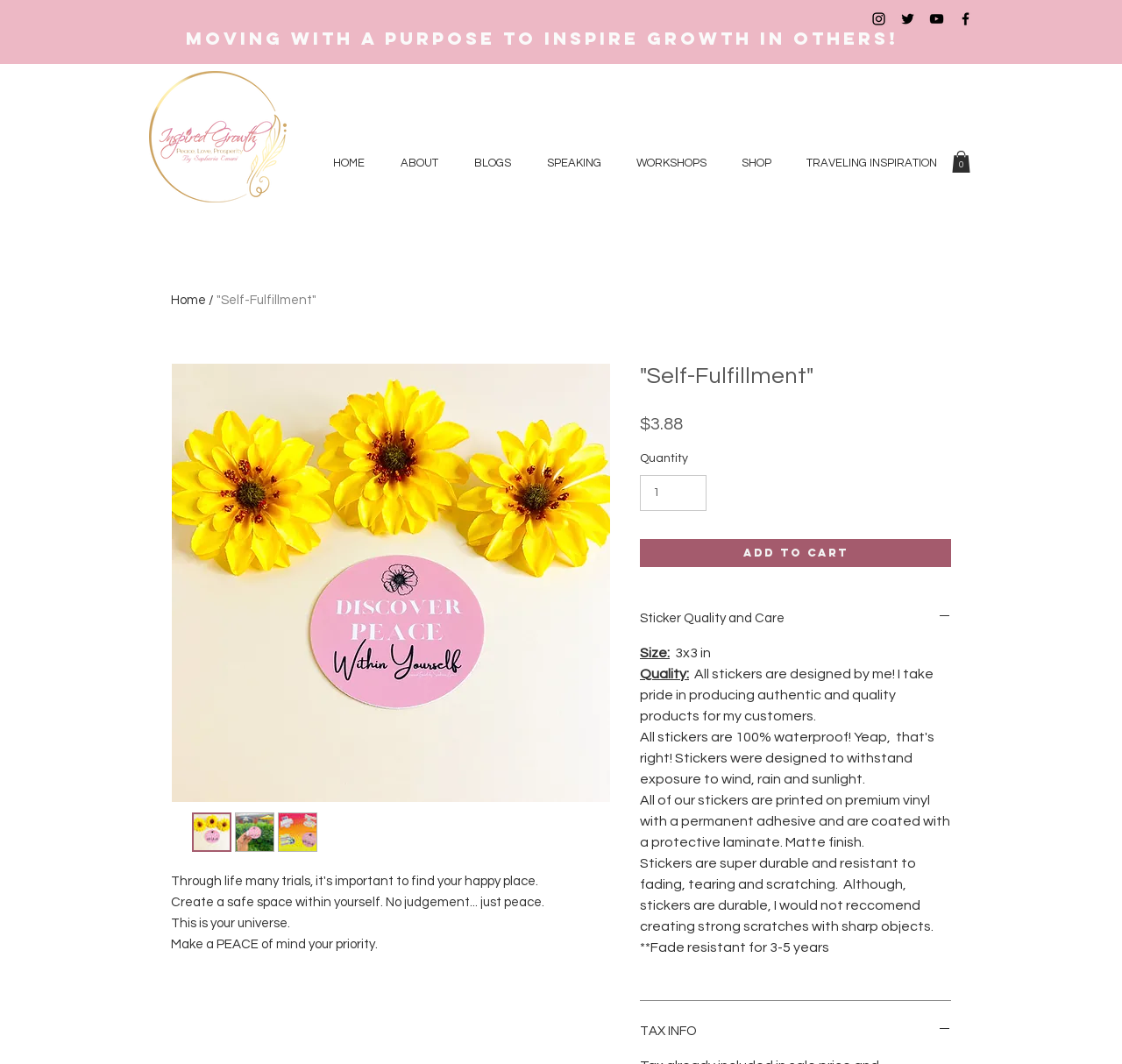Construct a thorough caption encompassing all aspects of the webpage.

This webpage is about self-fulfillment and personal growth, with a focus on creating a safe space within oneself. The page has a social bar at the top right corner, featuring icons for Instagram, Twitter, YouTube, and Facebook. Below the social bar, there is a prominent heading that reads "MOVING WITH A PURPOSE TO INSPIRE GROWTH IN OTHERS!".

On the left side of the page, there is a navigation menu with links to different sections of the website, including "HOME", "ABOUT", "BLOGS", "SPEAKING", "WORKSHOPS", "SHOP", and "TRAVELING INSPIRATION". Next to the navigation menu, there is an image with a caption "IMG_4215.png".

The main content of the page is divided into two sections. The top section features a series of buttons with thumbnails, each labeled "Self-Fulfillment". Below these buttons, there is a paragraph of text that reads "Create a safe space within yourself. No judgement... just peace. This is your universe. Make a PEACE of mind your priority."

The bottom section of the page appears to be a product description for a sticker with the same theme of self-fulfillment. The product information includes the price, quantity, and quality of the sticker, as well as details about the material and durability. There are also buttons to add the product to the cart and to view more information about the sticker quality and care.

Throughout the page, there are several calls to action, including buttons to add products to the cart and to view more information about the products. The overall design of the page is clean and easy to navigate, with a focus on promoting personal growth and self-fulfillment.